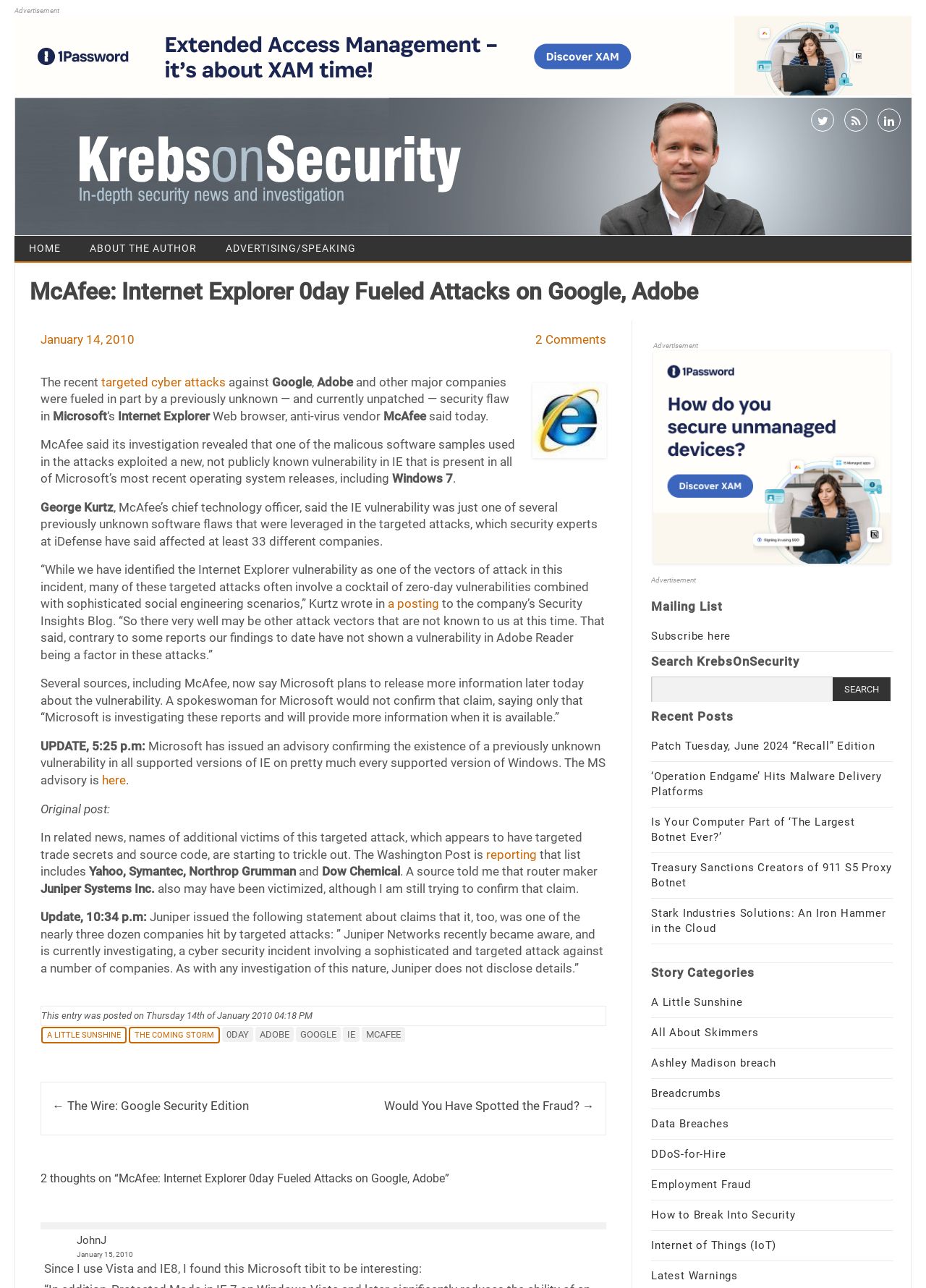What is the name of the company whose chief technology officer is George Kurtz?
From the screenshot, provide a brief answer in one word or phrase.

McAfee